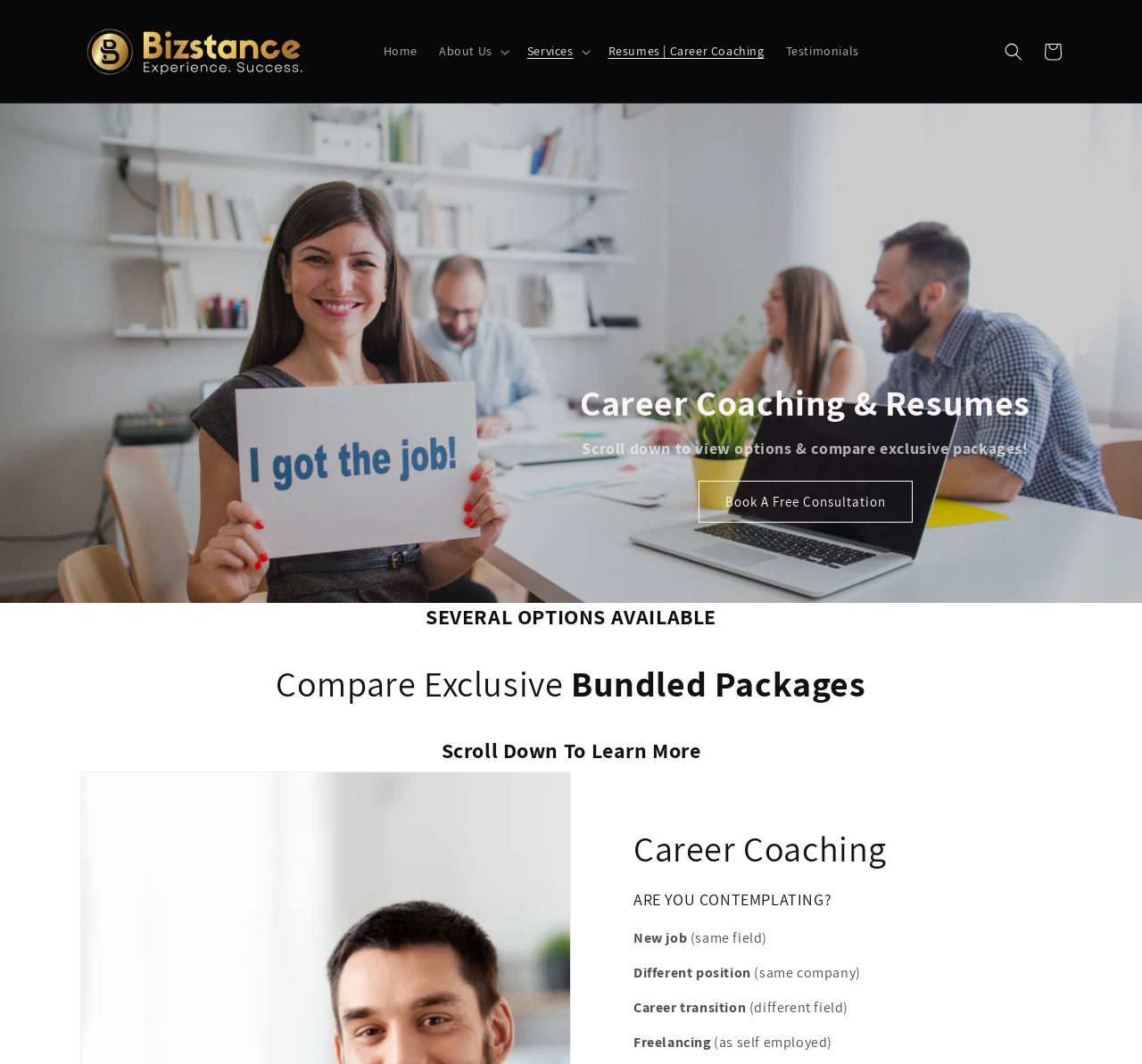Find and specify the bounding box coordinates that correspond to the clickable region for the instruction: "View About Us".

[0.375, 0.031, 0.452, 0.066]